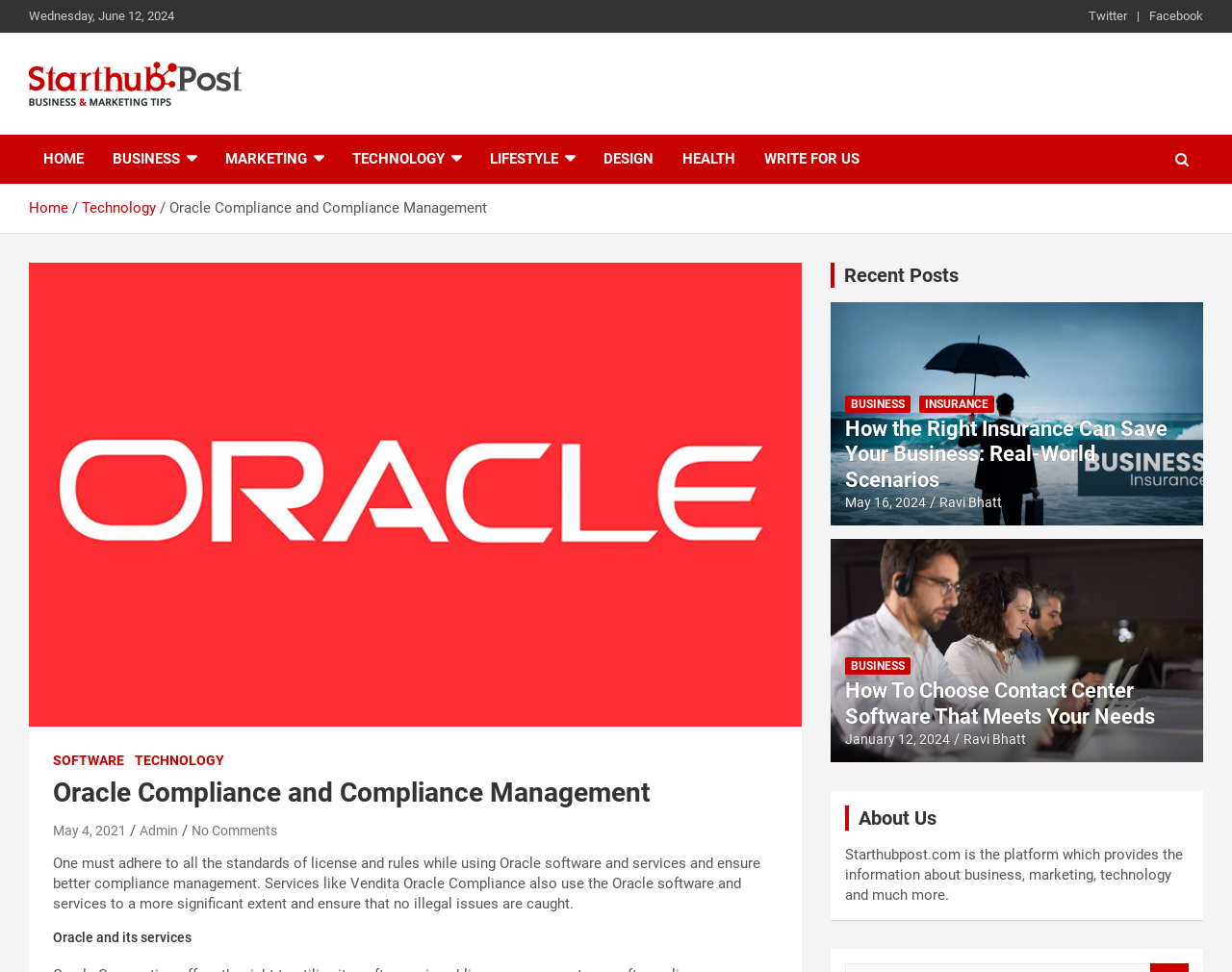Give a concise answer using only one word or phrase for this question:
Who wrote the article 'How To Choose Contact Center Software That Meets Your Needs'?

Ravi Bhatt